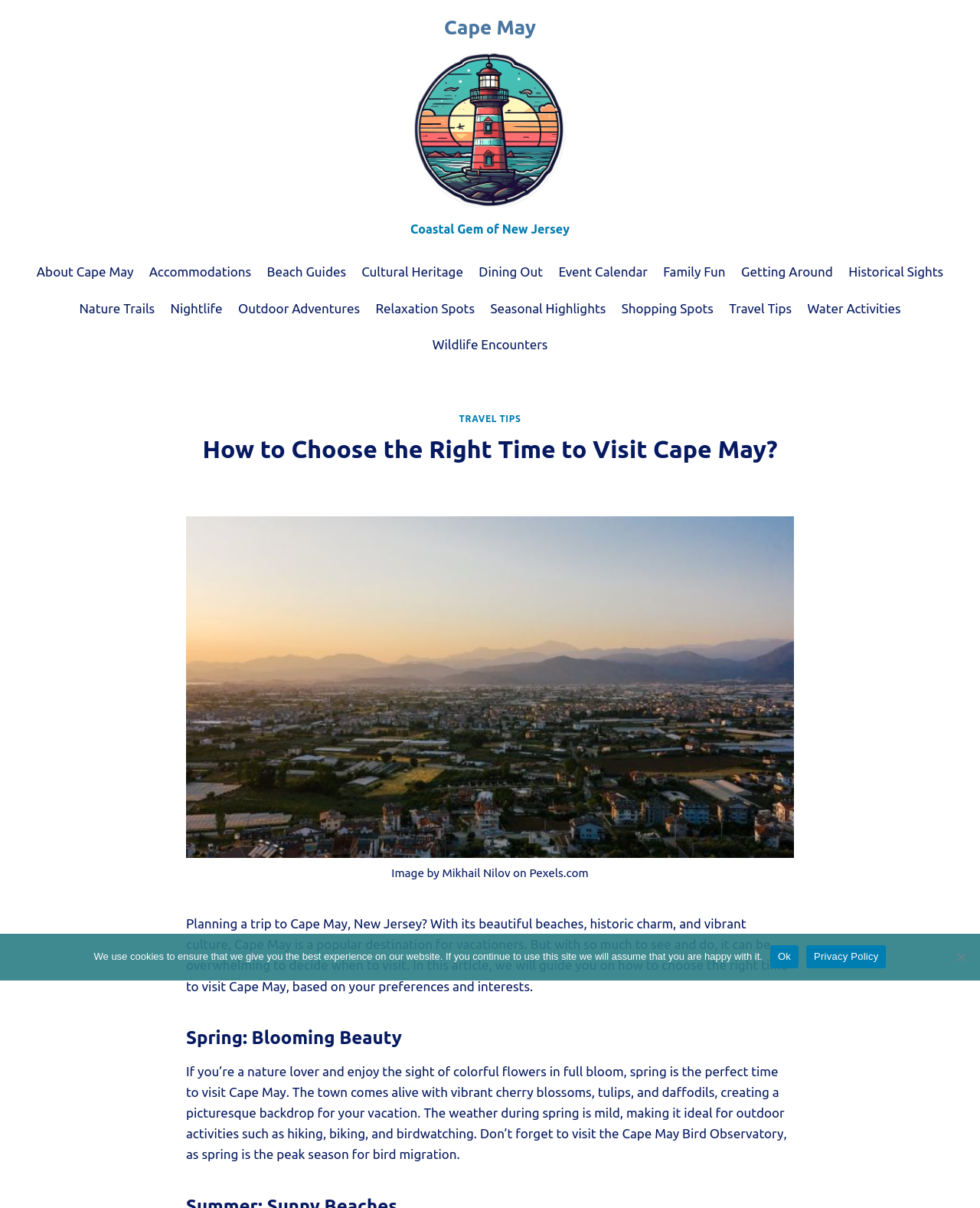What is the purpose of the 'Scroll to top' button?
Please answer using one word or phrase, based on the screenshot.

To scroll to the top of the page